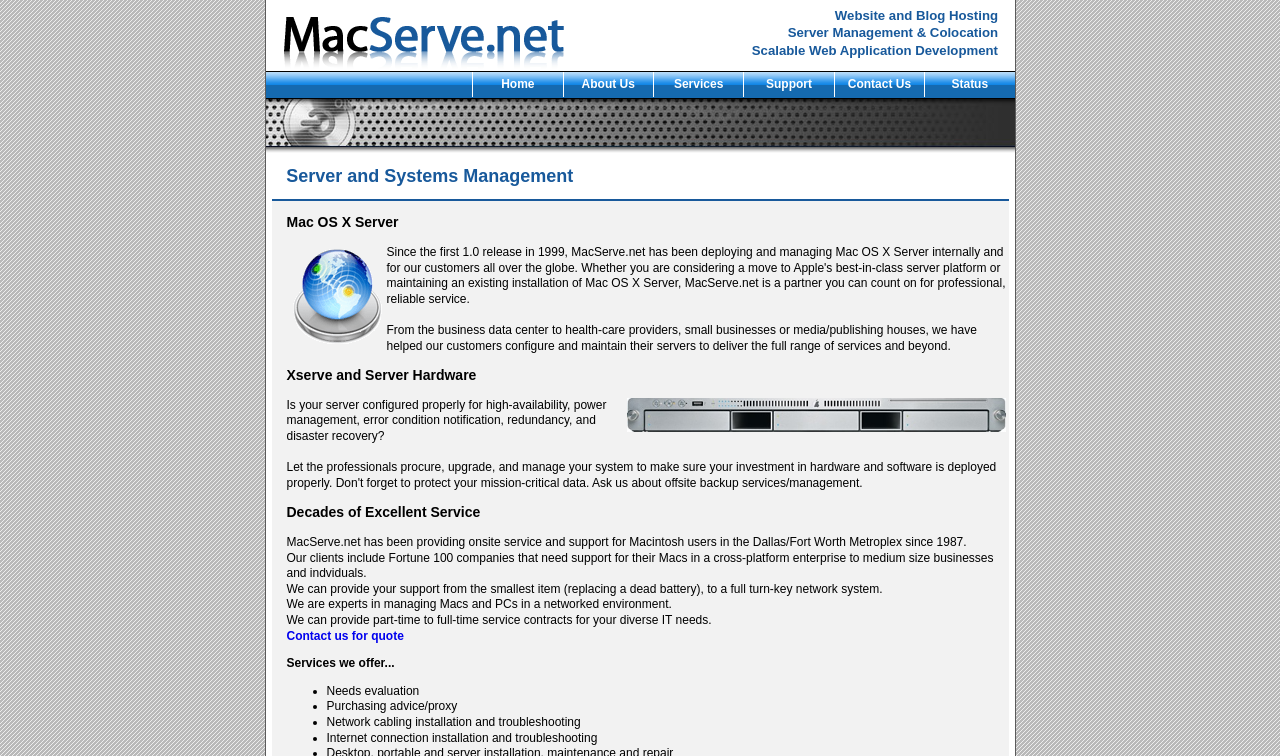Produce an elaborate caption capturing the essence of the webpage.

The webpage is about MacServe.net, a company that provides high-quality web hosting, colocation, and scalable web application development services. At the top of the page, there is a heading that reads "MacServe.net - Services: Systems Management". Below this heading, there is an image, likely a logo or a banner, that spans across the top section of the page.

On the top navigation bar, there are seven links: "Home", "About Us", "Services", "Support", "Contact Us", "Status", and "Website and Blog Hosting", "Server Management & Colocation", and "Scalable Web Application Development" which are positioned from left to right.

Below the navigation bar, there is a section dedicated to server and systems management. This section has a heading that reads "Server and Systems Management" and is accompanied by an image related to server administration. There are three subheadings: "Mac OS X Server", "Xserve and Server Hardware", and "Decades of Excellent Service". Each subheading has a corresponding image and a block of text that provides more information about the service.

The text blocks describe the company's experience in configuring and maintaining servers for various industries, including healthcare and media. They also highlight the importance of proper server configuration for high-availability, power management, and disaster recovery.

Further down the page, there are several paragraphs of text that describe the company's history, expertise, and services offered. The company has been providing onsite service and support for Macintosh users in the Dallas/Fort Worth Metroplex since 1987 and has worked with Fortune 100 companies and medium-sized businesses. They offer a range of services, from replacing dead batteries to providing full turn-key network systems.

At the bottom of the page, there is a list of services offered, including needs evaluation, purchasing advice, network cabling installation, and internet connection installation. There is also a call-to-action link that reads "Contact us for a quote".